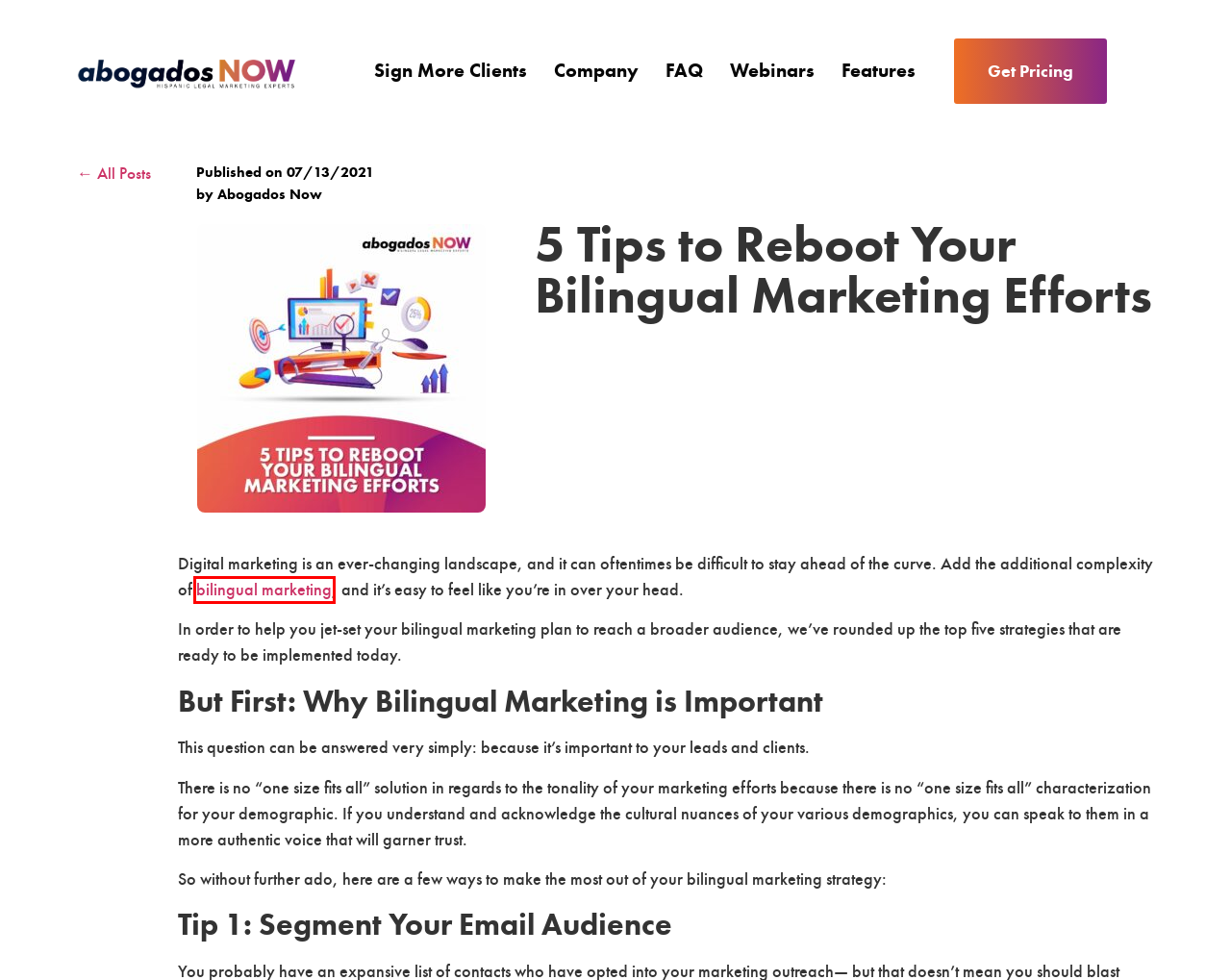Examine the screenshot of the webpage, which has a red bounding box around a UI element. Select the webpage description that best fits the new webpage after the element inside the red bounding box is clicked. Here are the choices:
A. The Million Dollar Practice Done Virtually
B. Abogados Now - Experts in digital marketing all working for you.
C. Abogados Now: The Nation's Leader in Hispanic Legal Marketing
D. Abogados Now - Catch up on the latest trends in legal marketing
E. 10 Things Your Firm Needs to Work With Spanish-speaking Clients Effectively - Abogados NOW
F. Frequently Asked Questions - Abogados Now
G. Sign More Cases - Abogados Now
H. Webinars - AbogadosNow

E